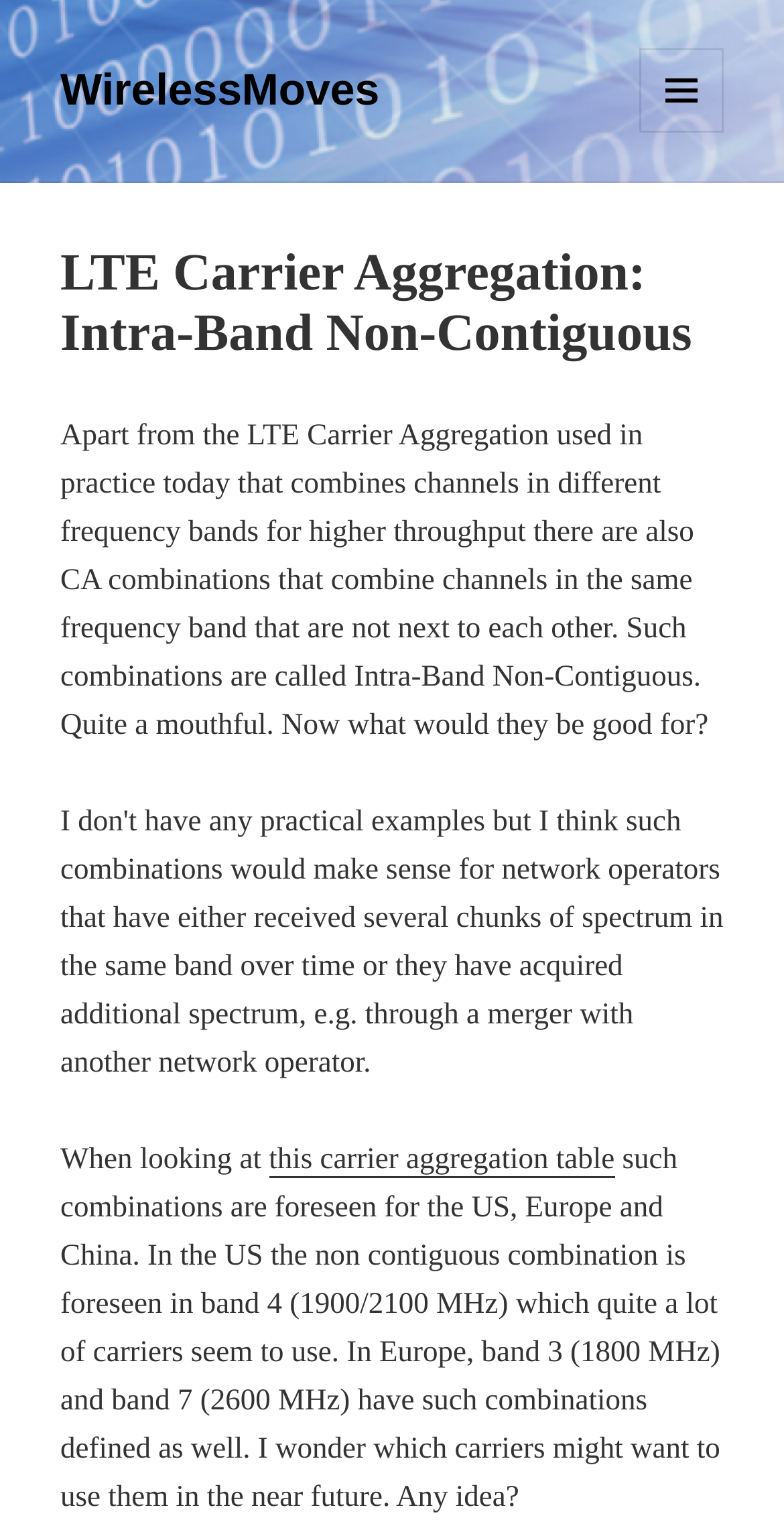What is Intra-Band Non-Contiguous? Based on the screenshot, please respond with a single word or phrase.

Combining channels in same frequency band